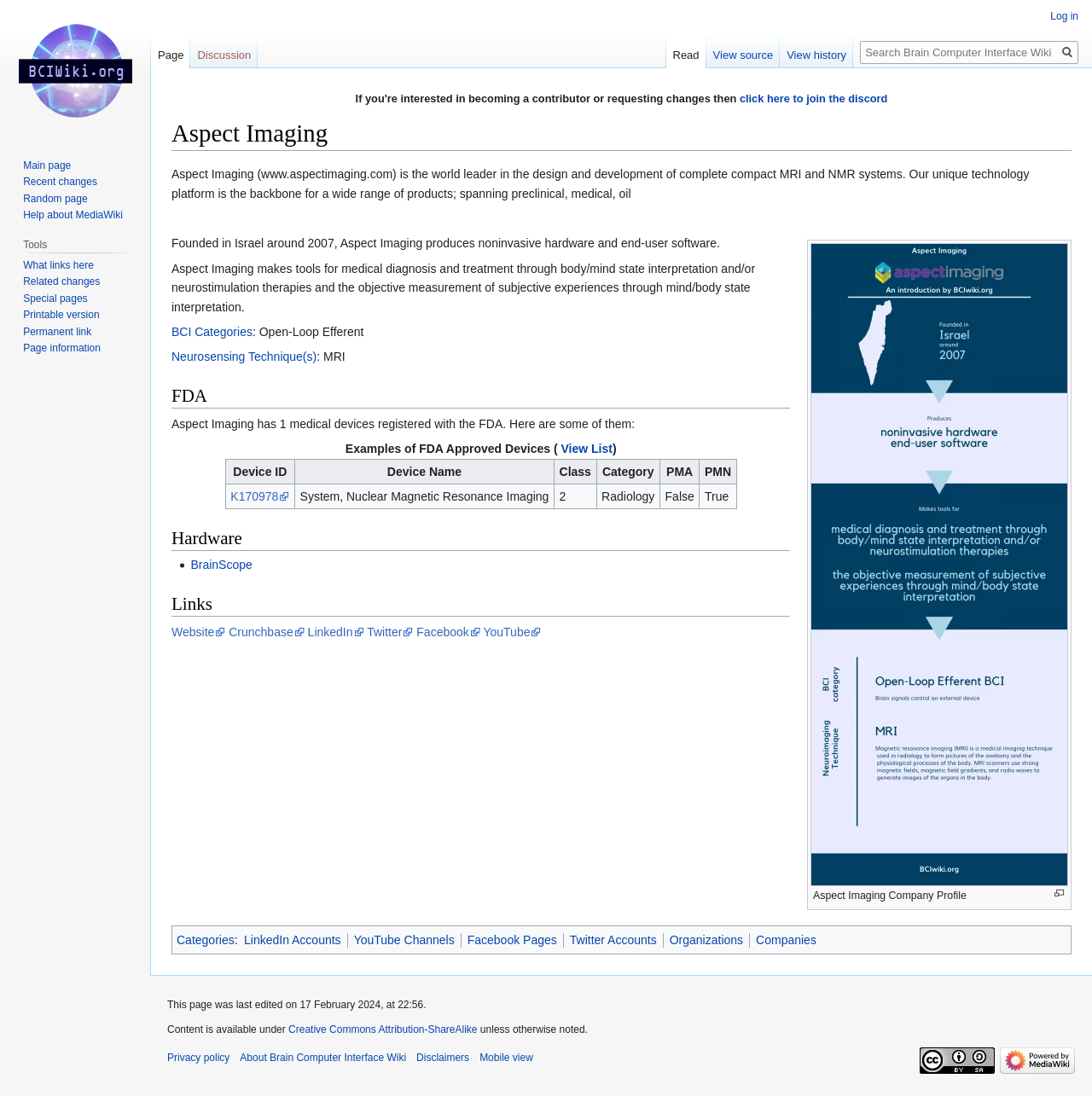Kindly determine the bounding box coordinates for the clickable area to achieve the given instruction: "click here to join the discord".

[0.677, 0.084, 0.813, 0.096]